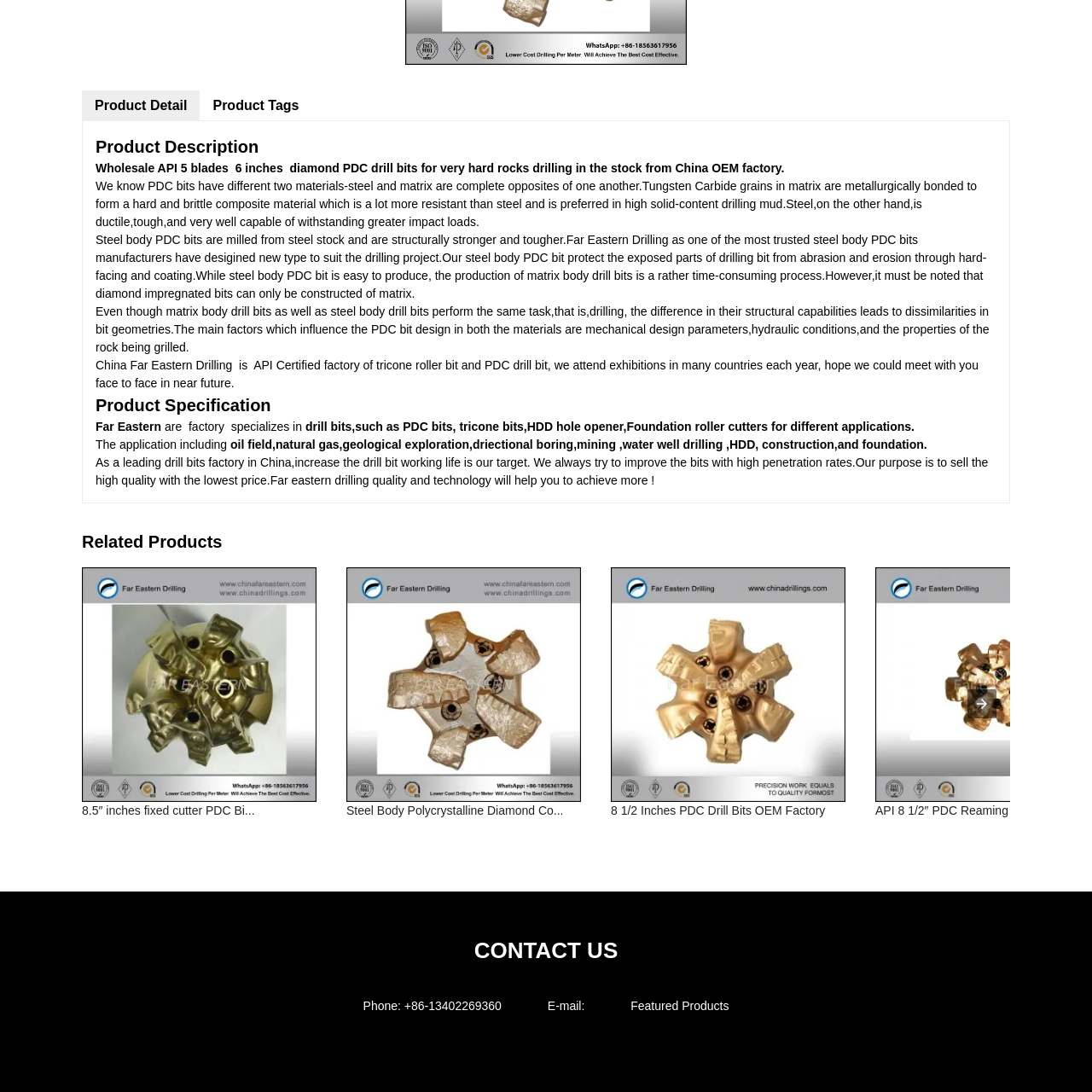Direct your attention to the image enclosed by the red boundary, What is the primary application of this drill bit? 
Answer concisely using a single word or phrase.

Rock drilling